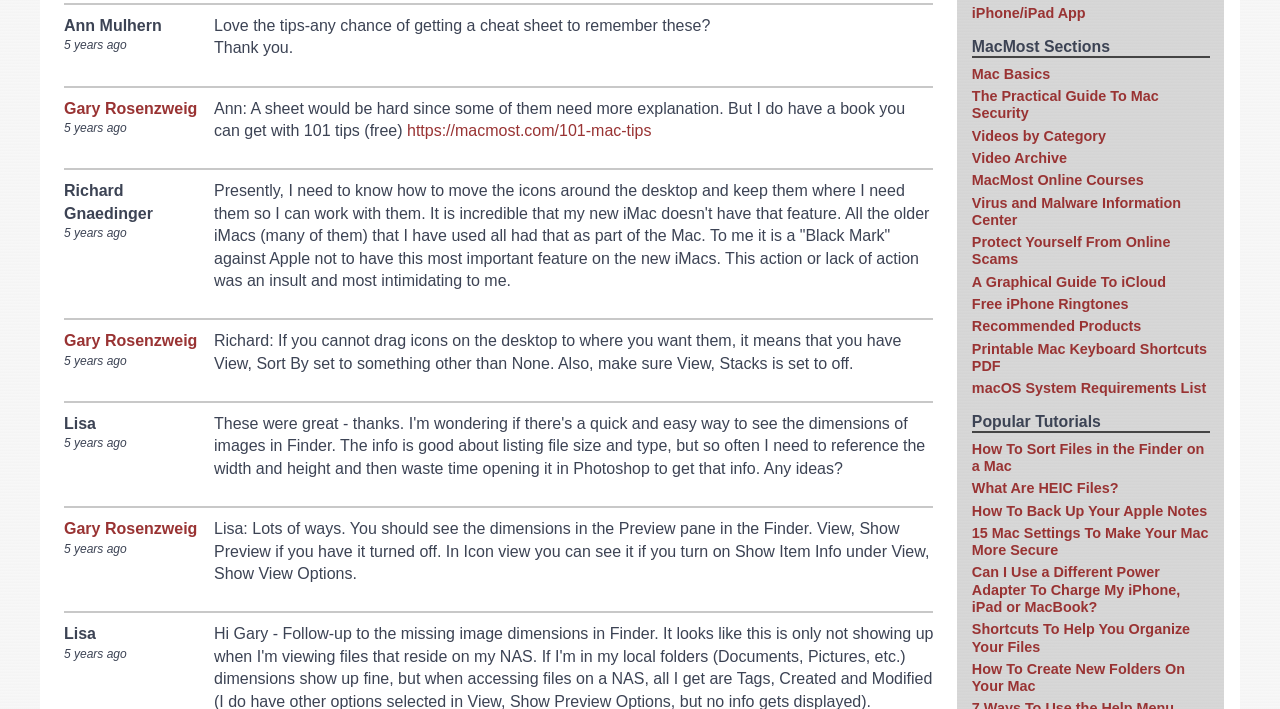Pinpoint the bounding box coordinates of the clickable area needed to execute the instruction: "View the 'Printable Mac Keyboard Shortcuts PDF'". The coordinates should be specified as four float numbers between 0 and 1, i.e., [left, top, right, bottom].

[0.759, 0.48, 0.943, 0.527]